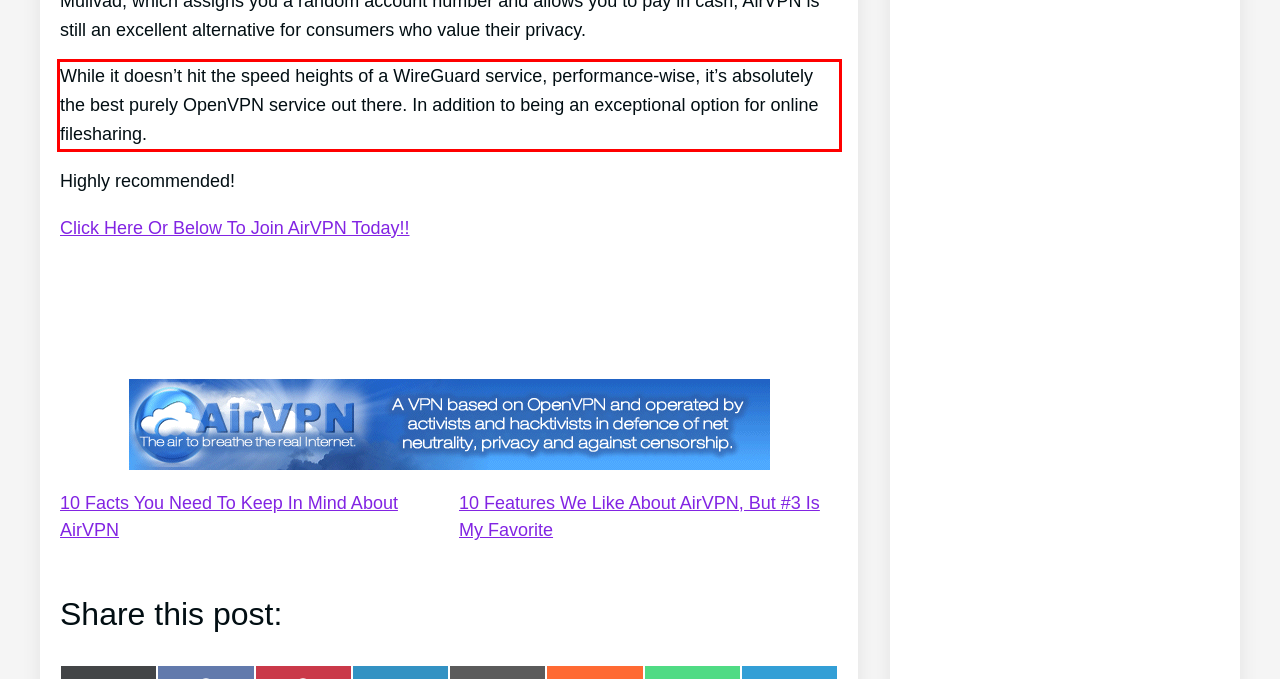Given a screenshot of a webpage containing a red rectangle bounding box, extract and provide the text content found within the red bounding box.

While it doesn’t hit the speed heights of a WireGuard service, performance-wise, it’s absolutely the best purely OpenVPN service out there. In addition to being an exceptional option for online filesharing.